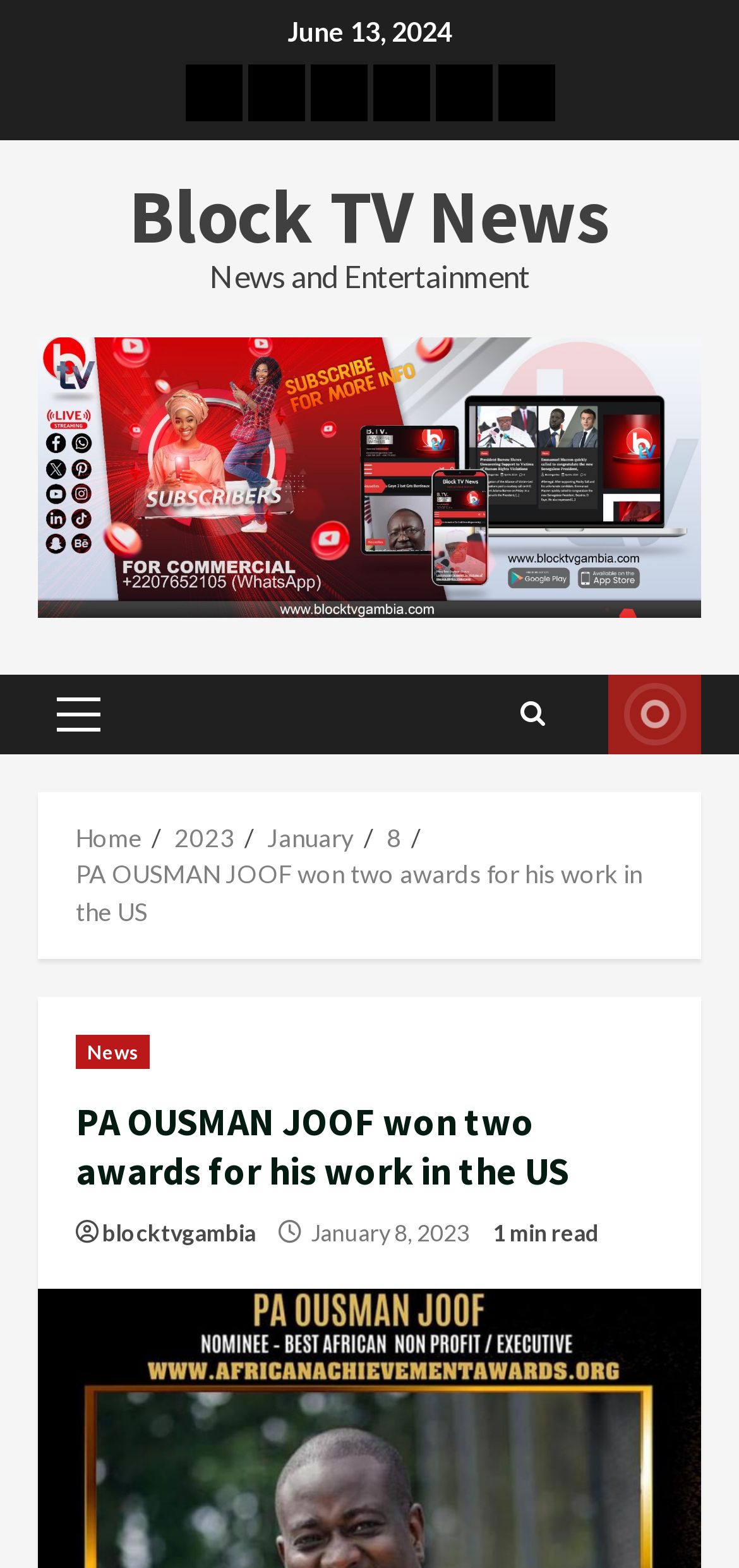What is the type of menu in the top navigation bar?
Please describe in detail the information shown in the image to answer the question.

I determined the type of menu by looking at the link 'Primary Menu' in the top navigation bar, which suggests that it is a primary menu.